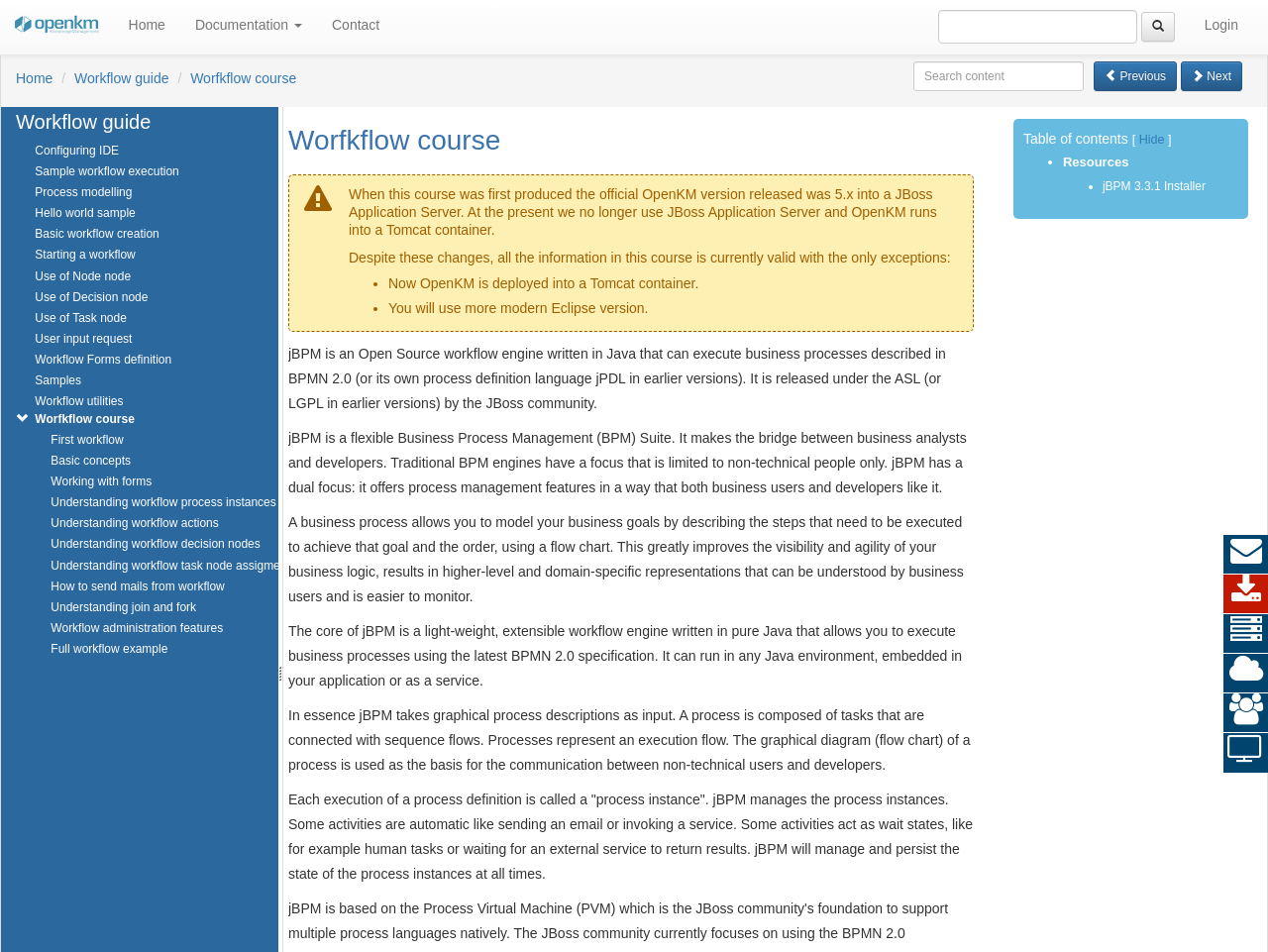Provide a thorough description of the webpage's content and layout.

This webpage appears to be a documentation or tutorial page for a workflow management system. At the top right corner, there is a set of links, including "Contact", "Download", "Professional", "Cloud", "Community", and "Webinars". Below these links, there is a logo image on the top left corner.

The main navigation menu is located below the logo, with links to "Home", "Documentation", and "Contact". On the right side of the navigation menu, there is a search bar and a "Login" link.

The main content of the page is a workflow guide, which is divided into several sections. The first section is a table of contents, with links to various topics such as "Configuring IDE", "Sample workflow execution", "Process modelling", and "Hello world sample". Each topic has a brief description and a link to a more detailed page.

Below the table of contents, there is a grid of links to various workflow-related topics, including "Basic workflow creation", "Starting a workflow", "Use of Node node", and "Use of Decision node". Each link has a brief description and is organized into rows and columns.

At the bottom of the page, there are navigation links to move to the previous or next page. Overall, the page is well-organized and easy to navigate, with clear headings and concise descriptions of each topic.